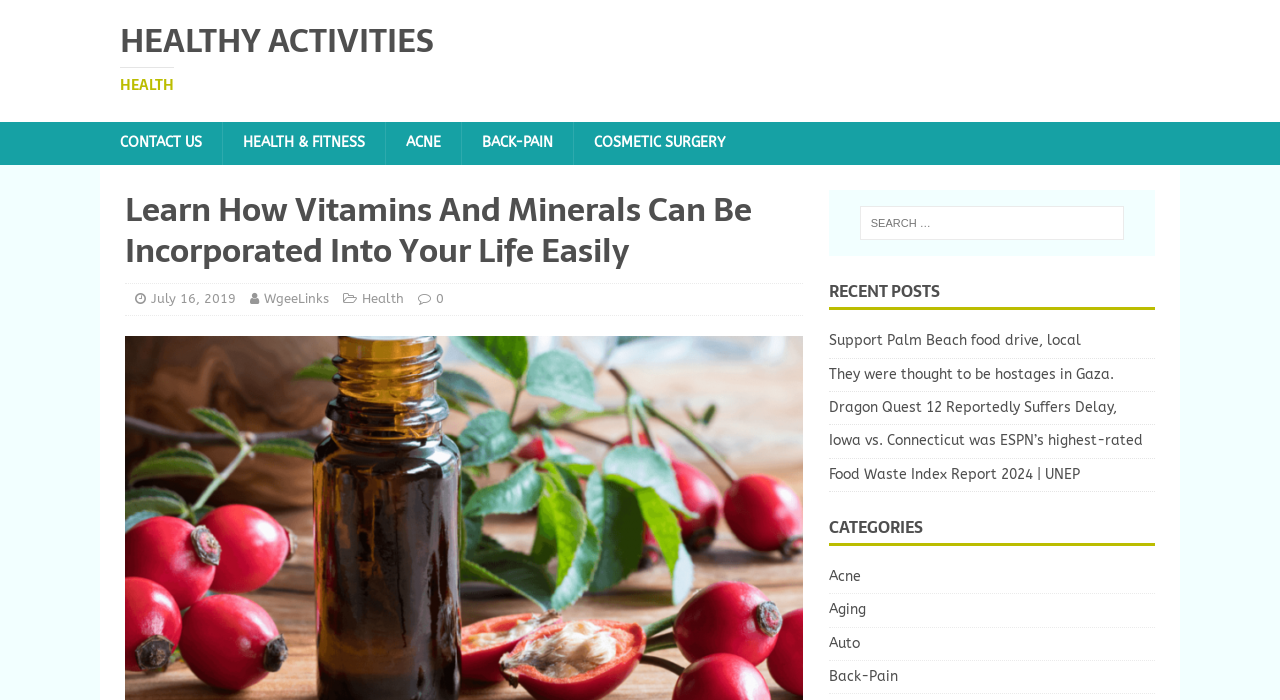Please locate the bounding box coordinates of the region I need to click to follow this instruction: "Explore CATEGORIES".

[0.647, 0.739, 0.902, 0.78]